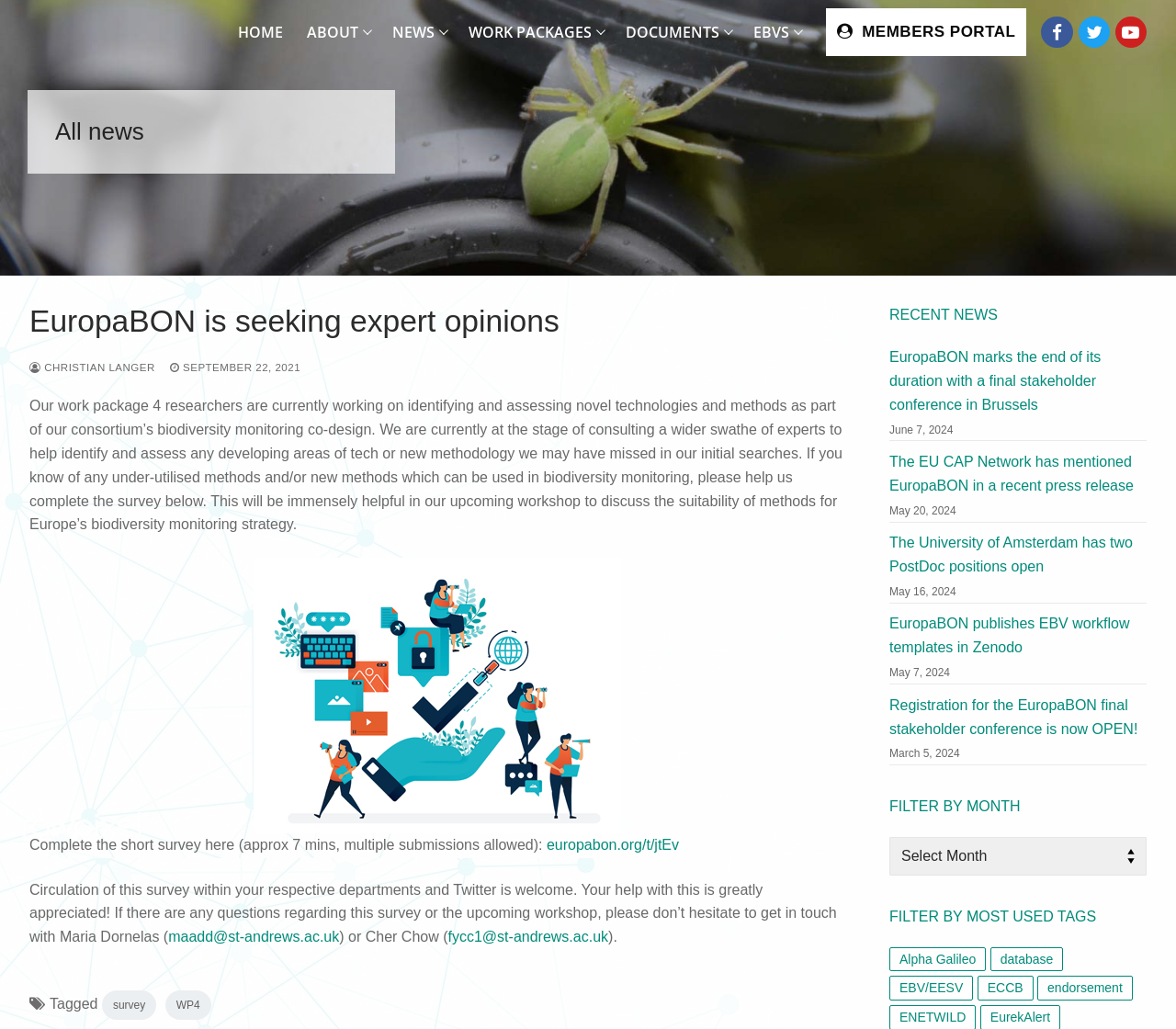Identify the title of the webpage and provide its text content.

EuropaBON is seeking expert opinions